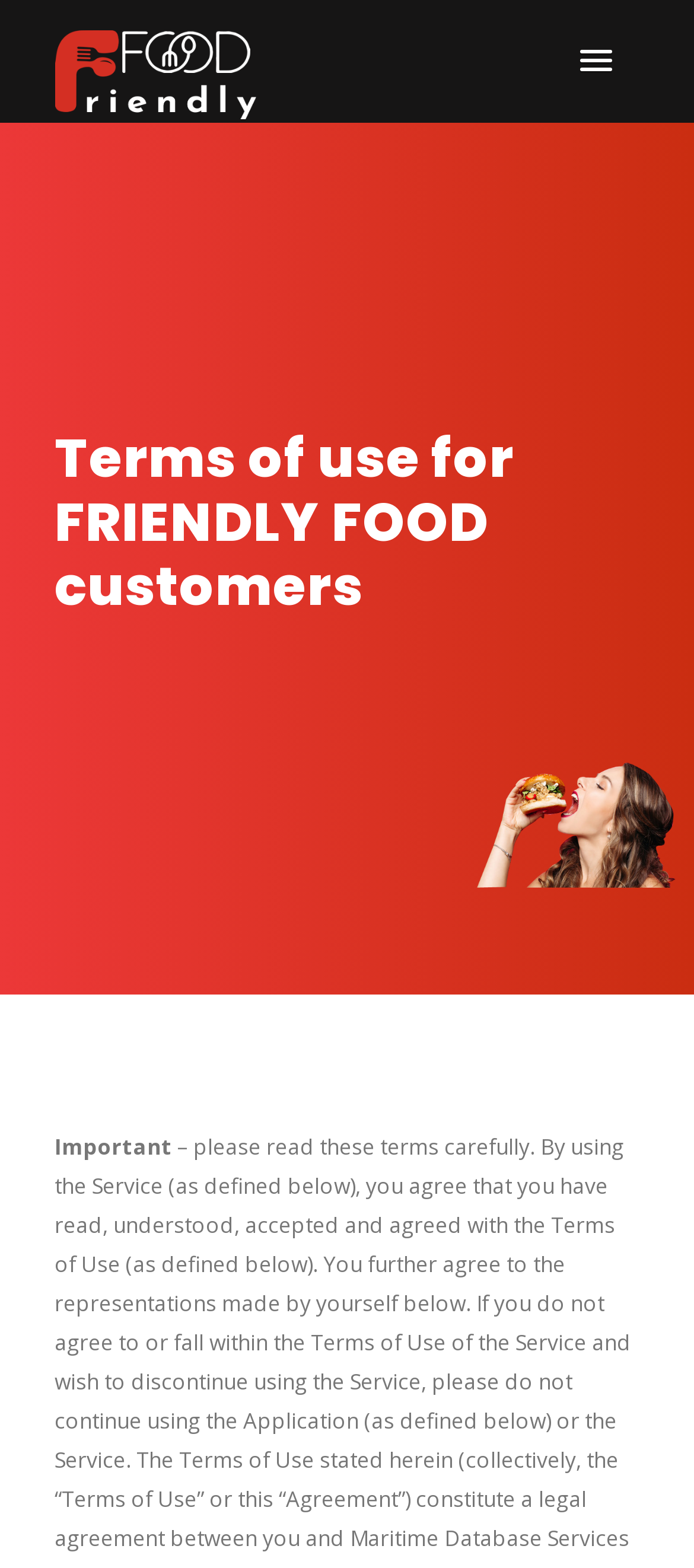What is the text on the top-left link?
Examine the image and give a concise answer in one word or a short phrase.

ZAAROZ